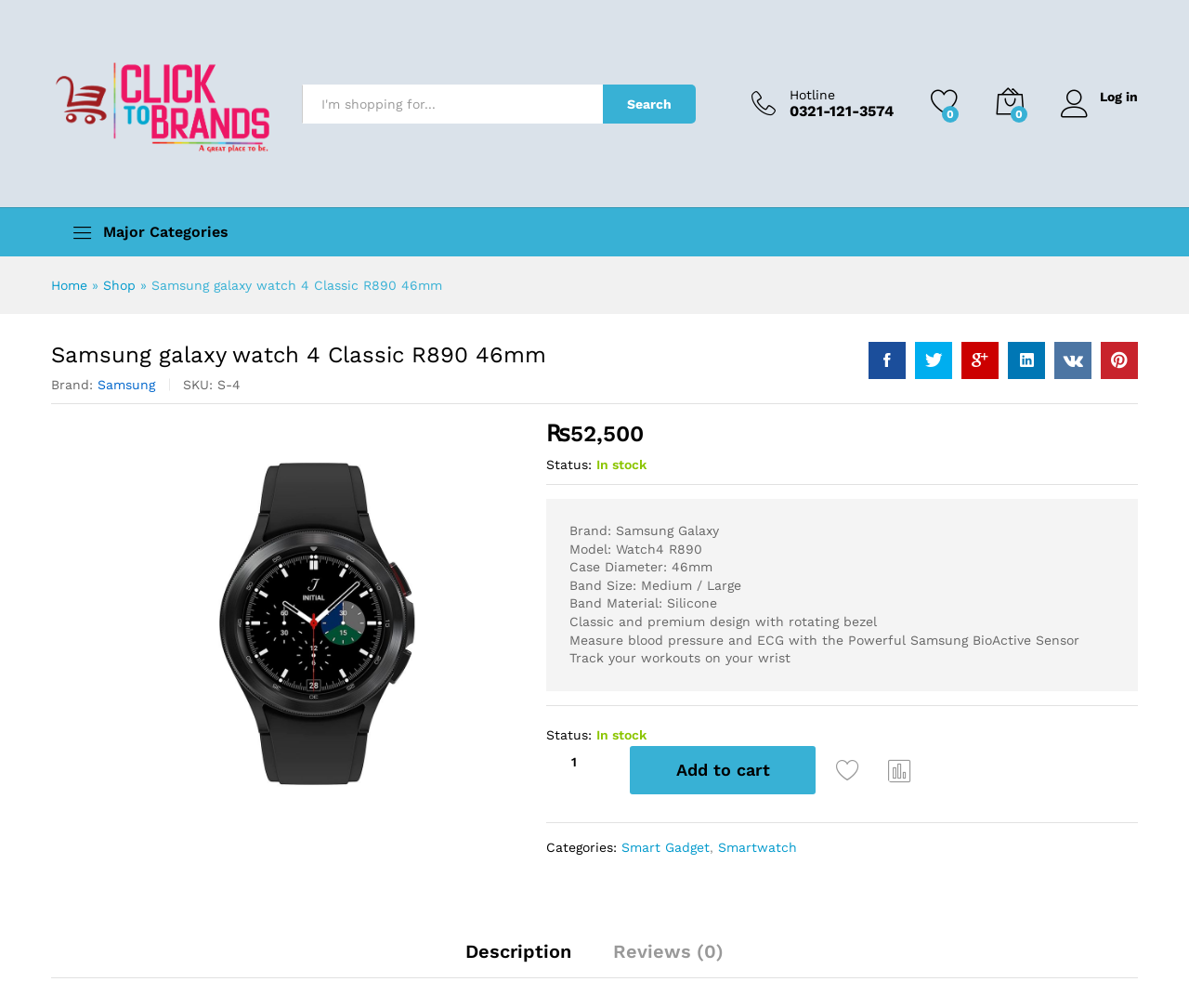Please find and report the bounding box coordinates of the element to click in order to perform the following action: "Search for products". The coordinates should be expressed as four float numbers between 0 and 1, in the format [left, top, right, bottom].

[0.255, 0.083, 0.507, 0.122]